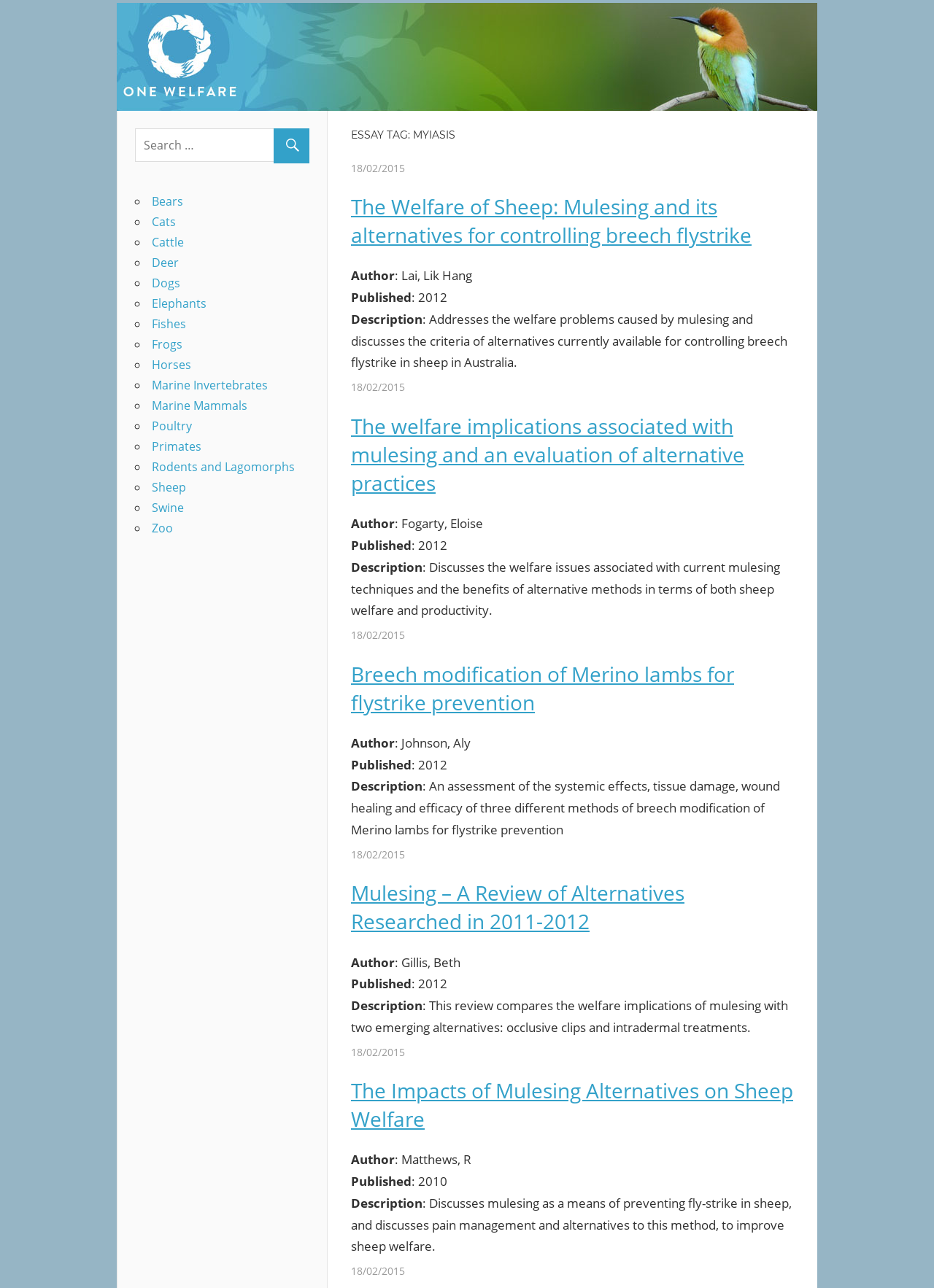Could you provide the bounding box coordinates for the portion of the screen to click to complete this instruction: "Click on the link 'The Welfare of Sheep: Mulesing and its alternatives for controlling breech flystrike'"?

[0.376, 0.15, 0.805, 0.193]